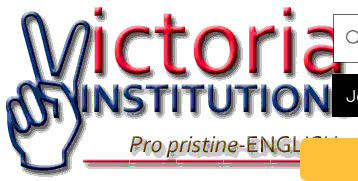Explain the content of the image in detail.

The image features the logo of "Victoria Institution," prominently displaying the name in bold, stylized lettering. The word "Victoria" is rendered in a vibrant red with a shadow effect, while "INSTITUTION" appears in a classic blue, both set against a clean background. Below the main title, a tagline reads "Pro pristine-ENGLISH," highlighting the institution's focus. An iconic peace sign, outlined in blue, is integrated into the logo, symbolizing harmony and progress. This design reflects a modern educational ethos, aimed at fostering a positive learning environment.